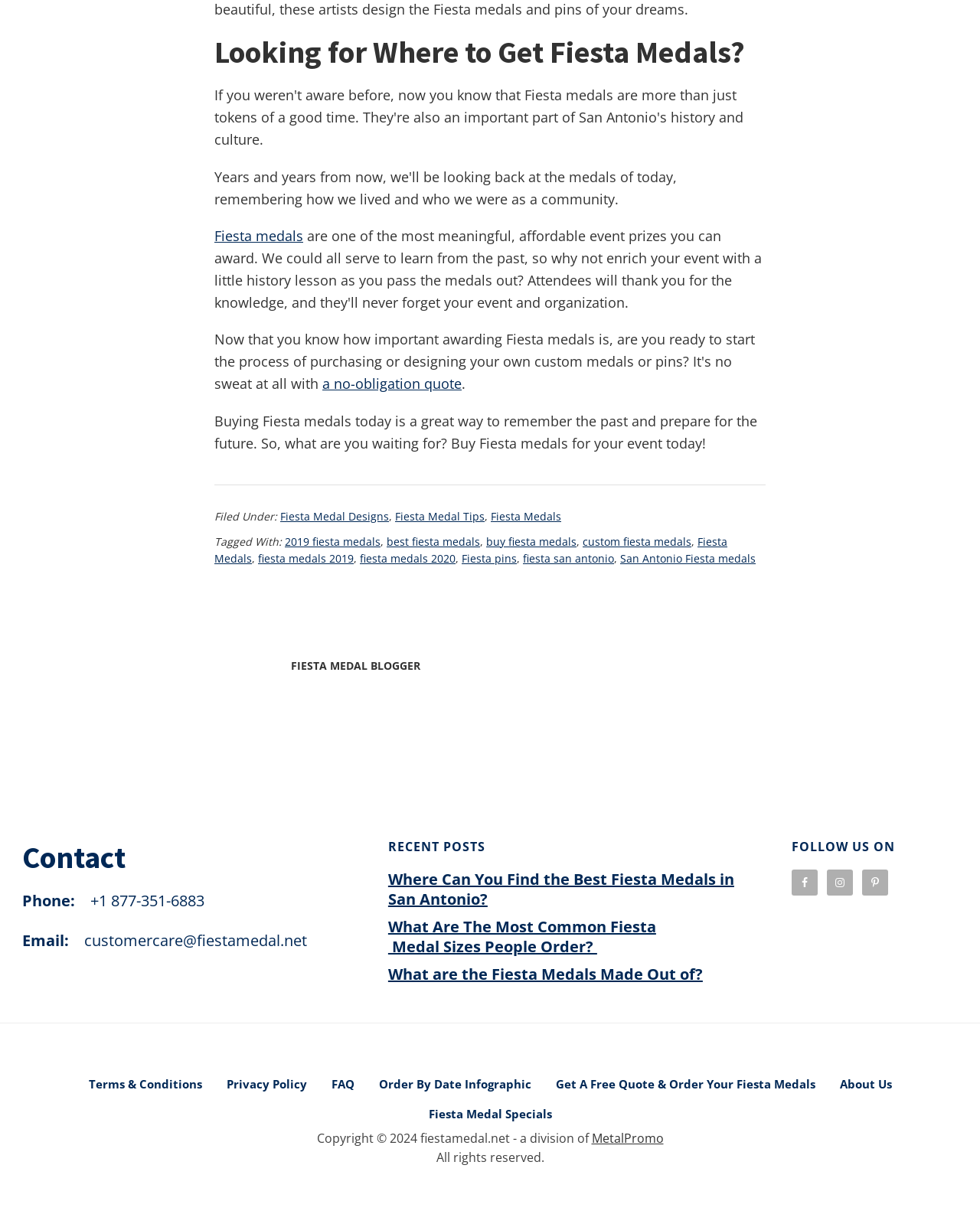Please locate the UI element described by "MetalPromo" and provide its bounding box coordinates.

[0.604, 0.93, 0.677, 0.946]